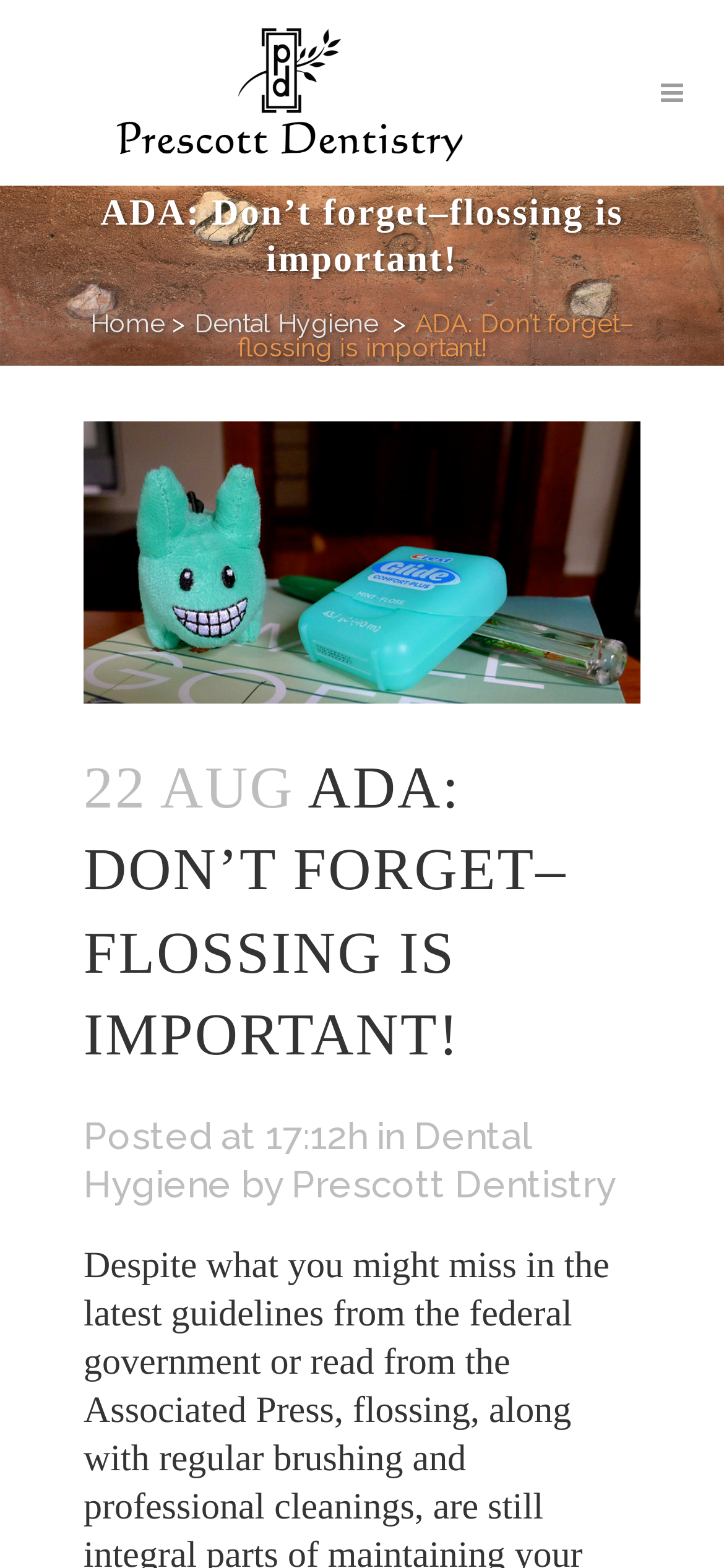Please provide a detailed answer to the question below by examining the image:
Who is the author of the article?

The author of the article is Prescott Dentistry, which is indicated by the link 'Prescott Dentistry' with a bounding box of [0.403, 0.741, 0.851, 0.77].